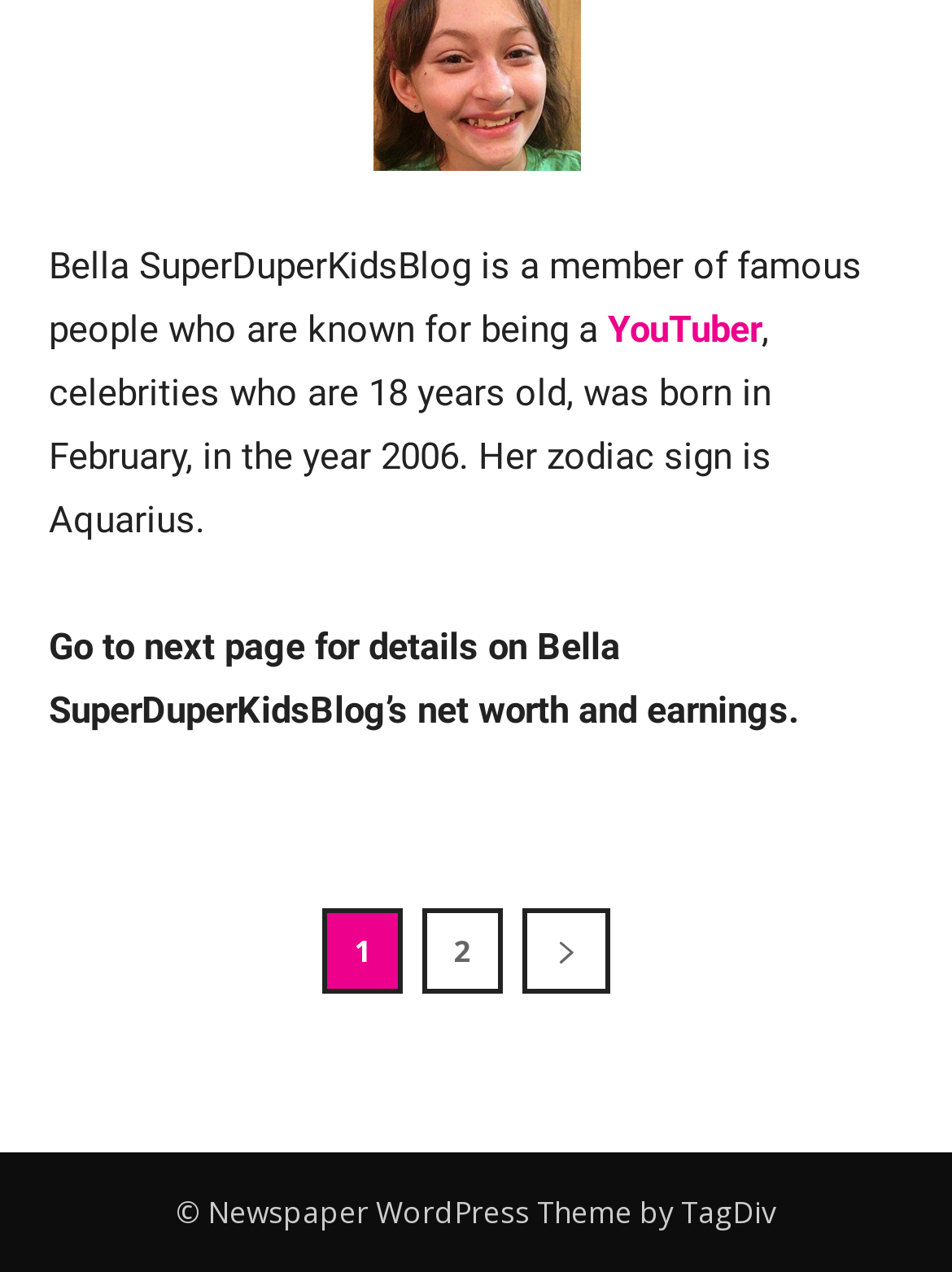How old is Bella SuperDuperKidsBlog?
Based on the image, answer the question with a single word or brief phrase.

18 years old